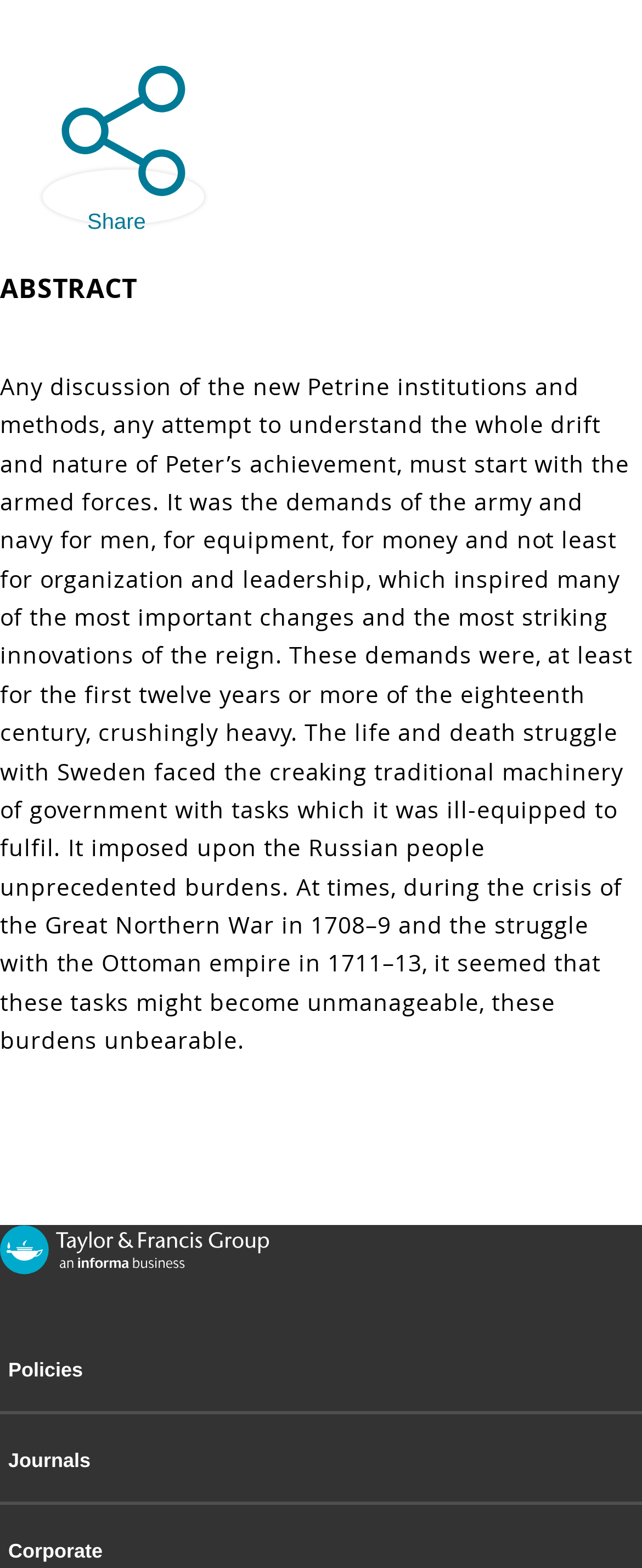Identify the bounding box for the UI element that is described as follows: "Back to Top".

[0.736, 0.015, 0.967, 0.084]